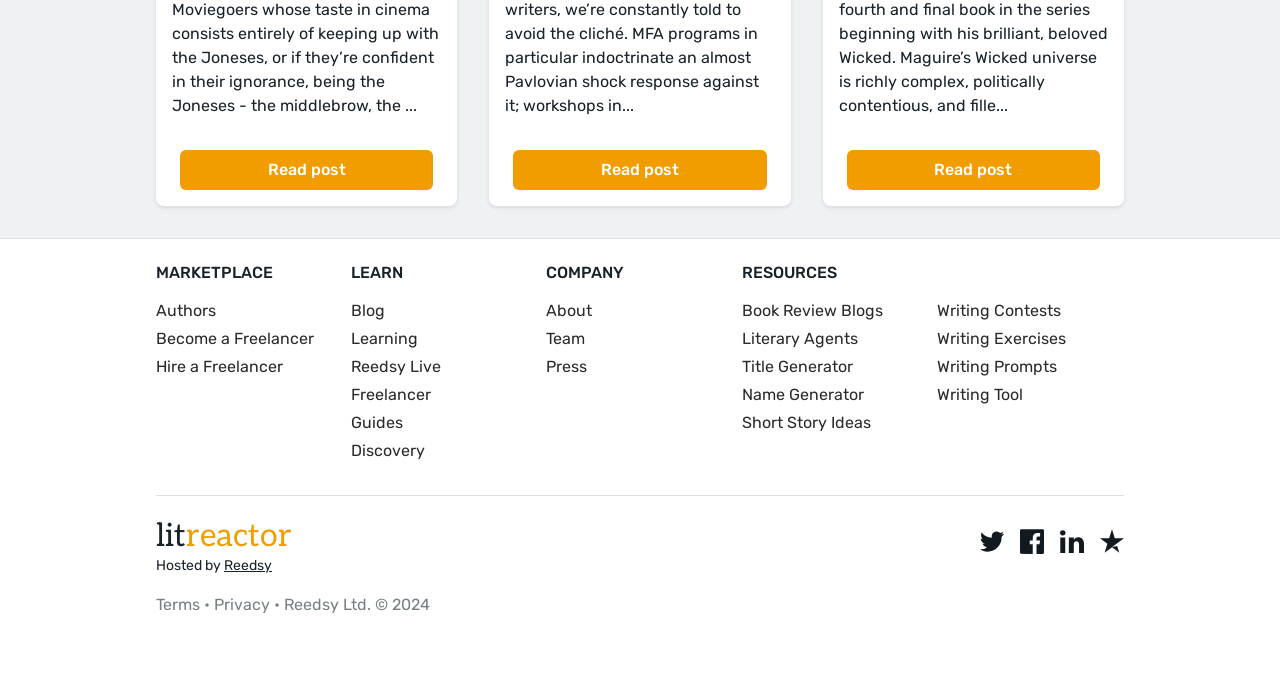Give the bounding box coordinates for the element described by: "Writing Tool".

[0.732, 0.55, 0.878, 0.584]